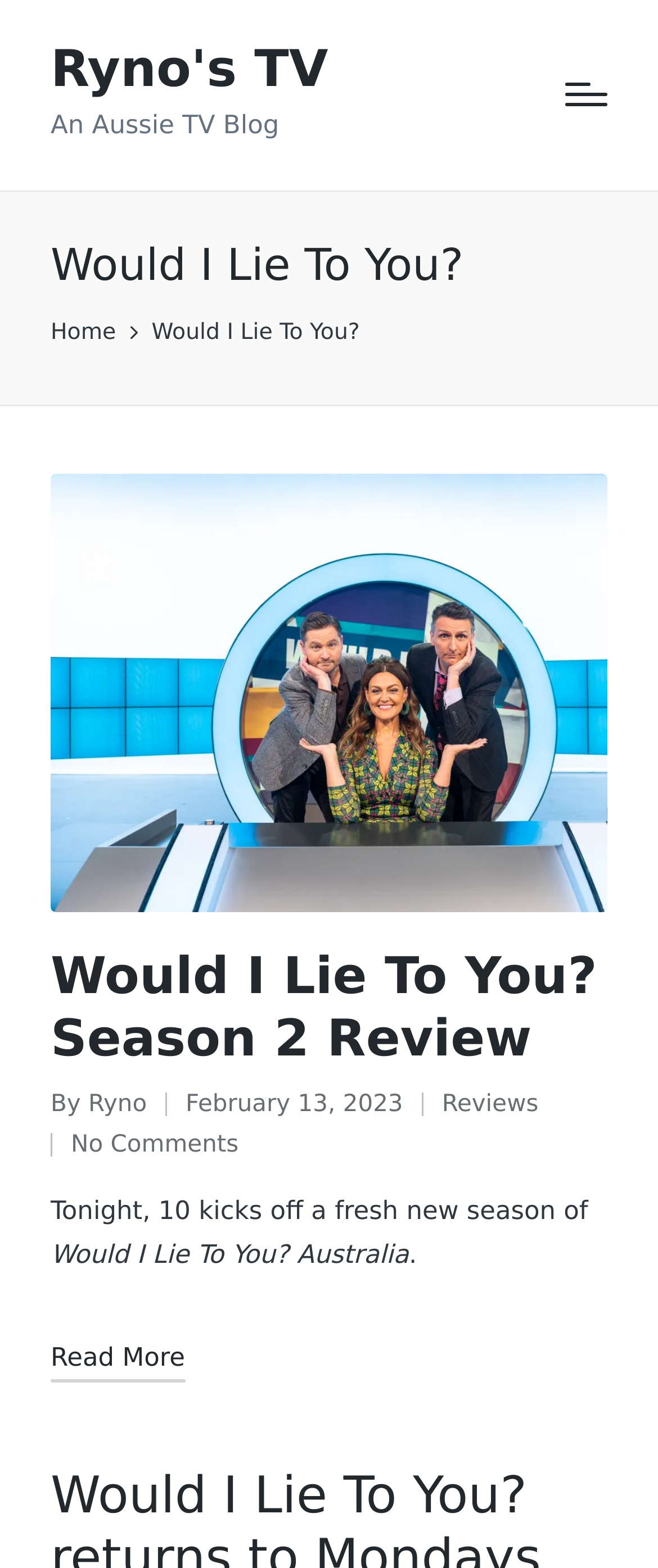Use a single word or phrase to answer the question:
What is the category of the article?

Reviews